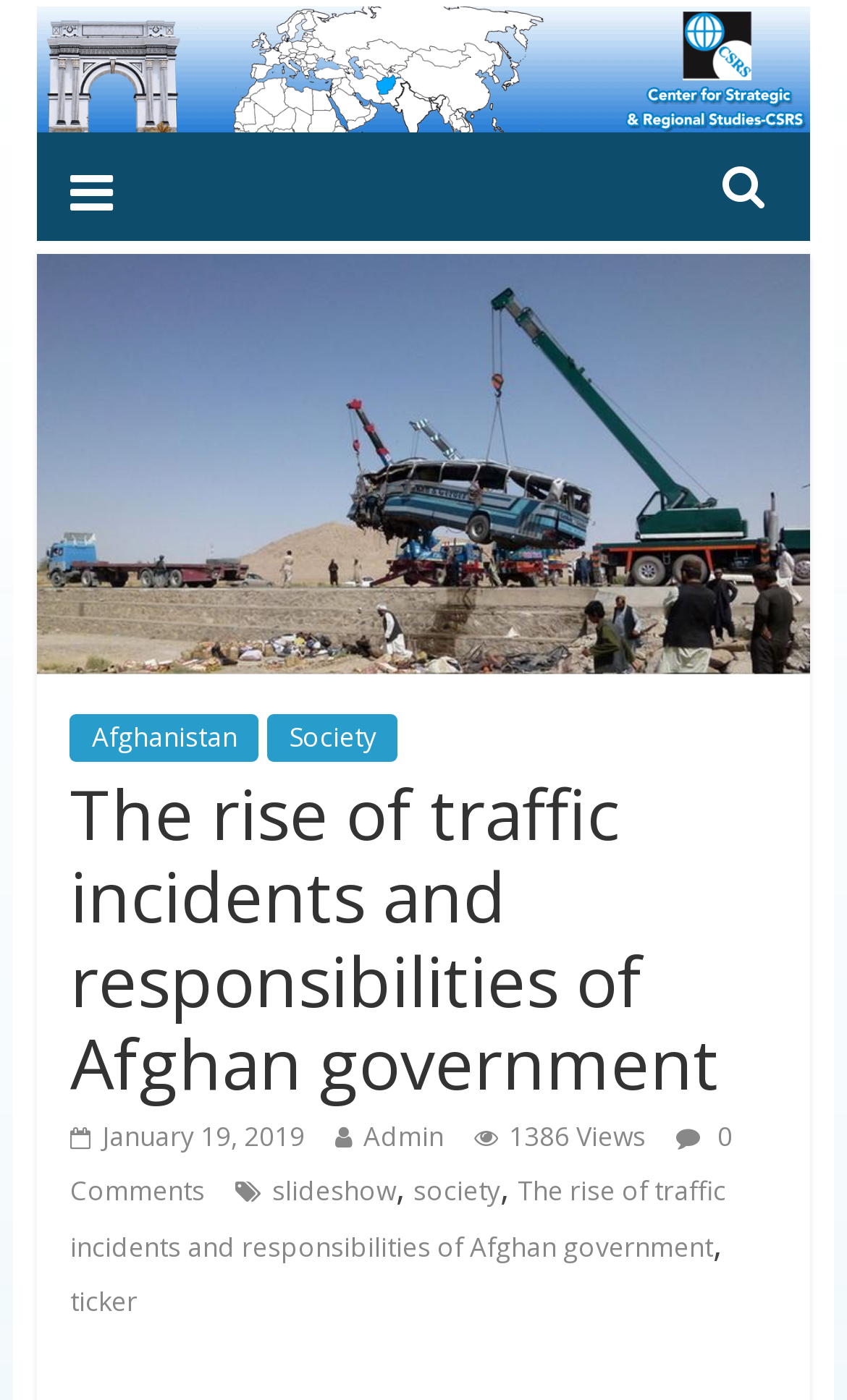Extract the top-level heading from the webpage and provide its text.

The rise of traffic incidents and responsibilities of Afghan government